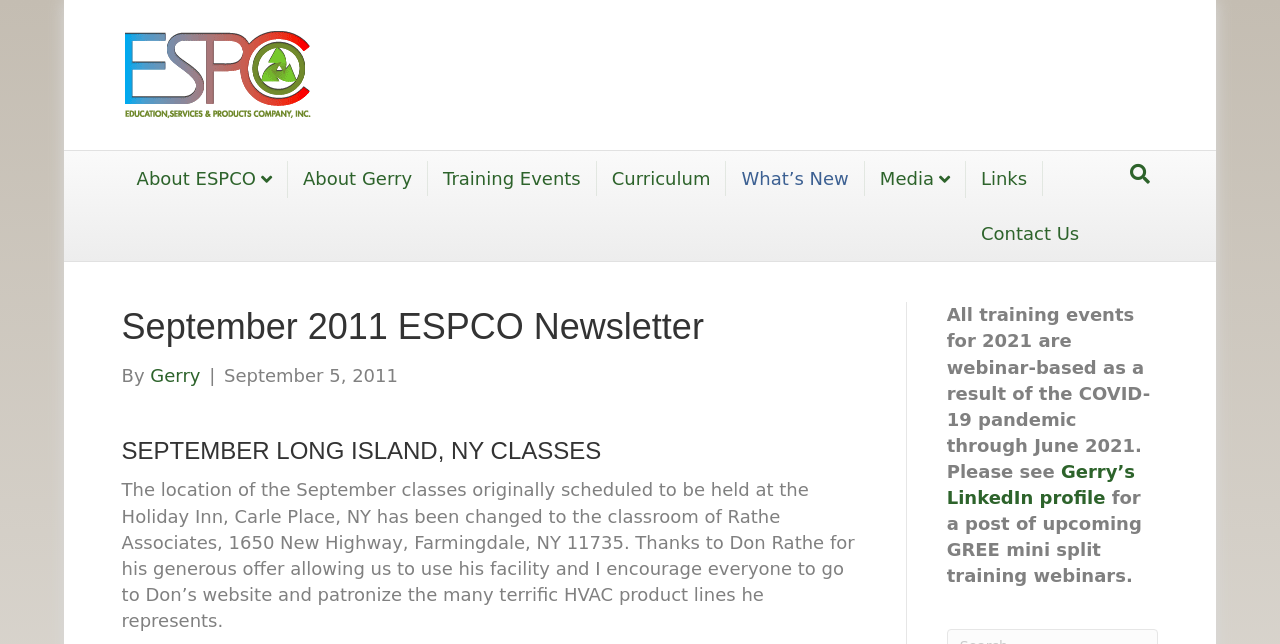Find the bounding box coordinates of the clickable element required to execute the following instruction: "read about Training Events". Provide the coordinates as four float numbers between 0 and 1, i.e., [left, top, right, bottom].

[0.334, 0.25, 0.466, 0.305]